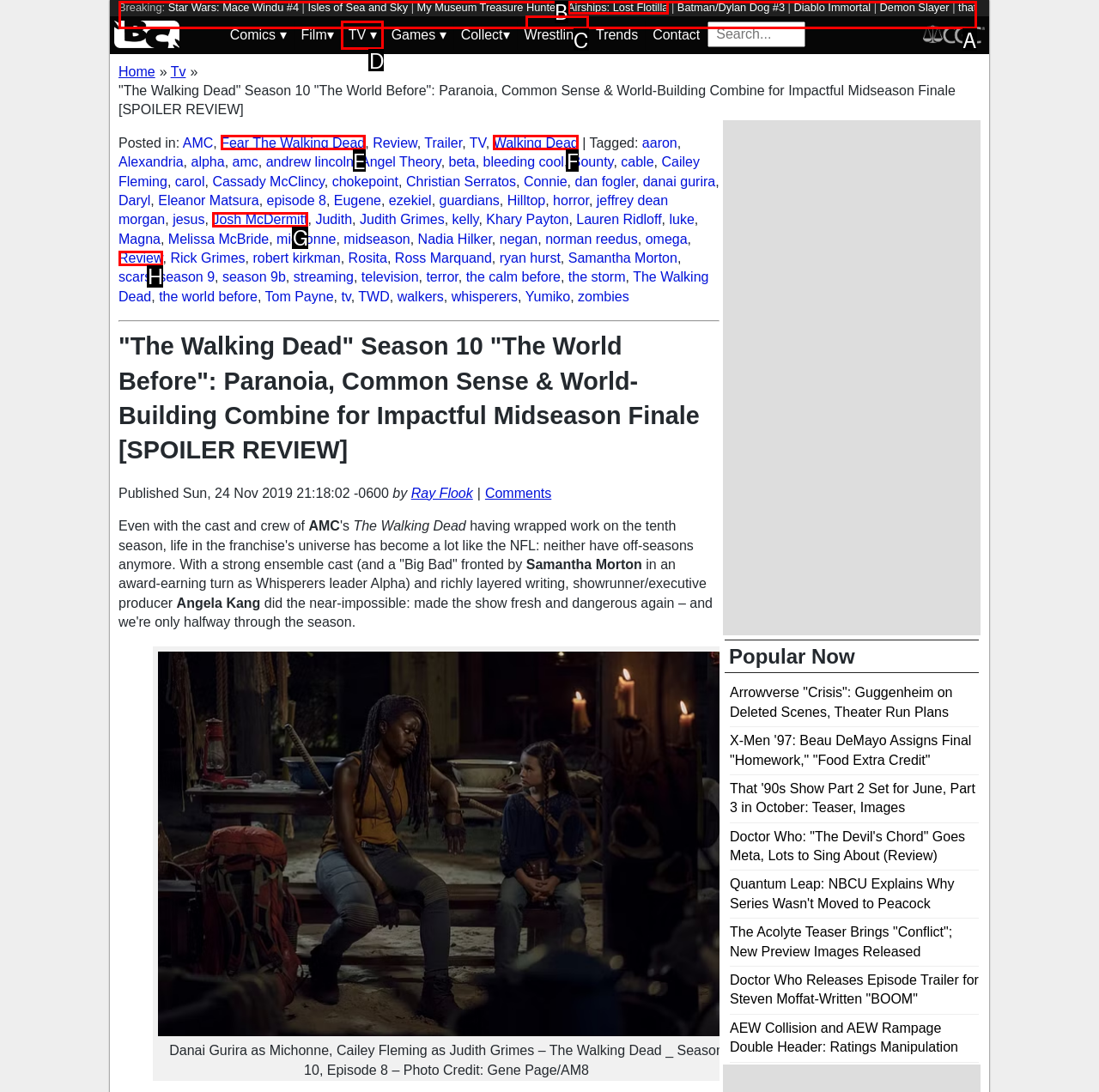Based on the given description: Fear The Walking Dead, identify the correct option and provide the corresponding letter from the given choices directly.

E